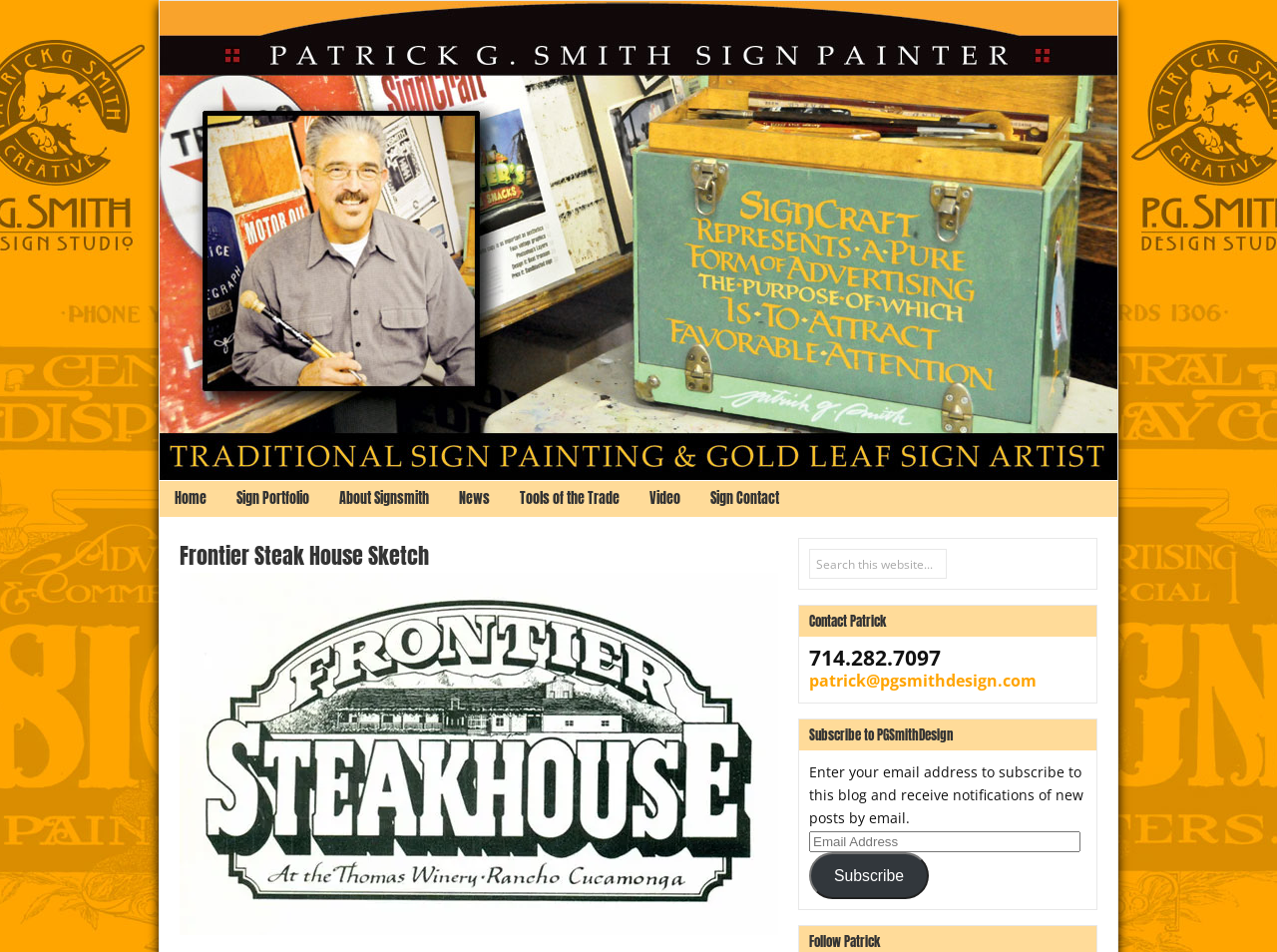Using the information in the image, could you please answer the following question in detail:
What is the name of the sign painting company?

The answer can be found by looking at the top navigation links, where 'Sign Smith Sign Painting' is the first link, indicating that it is the name of the company.